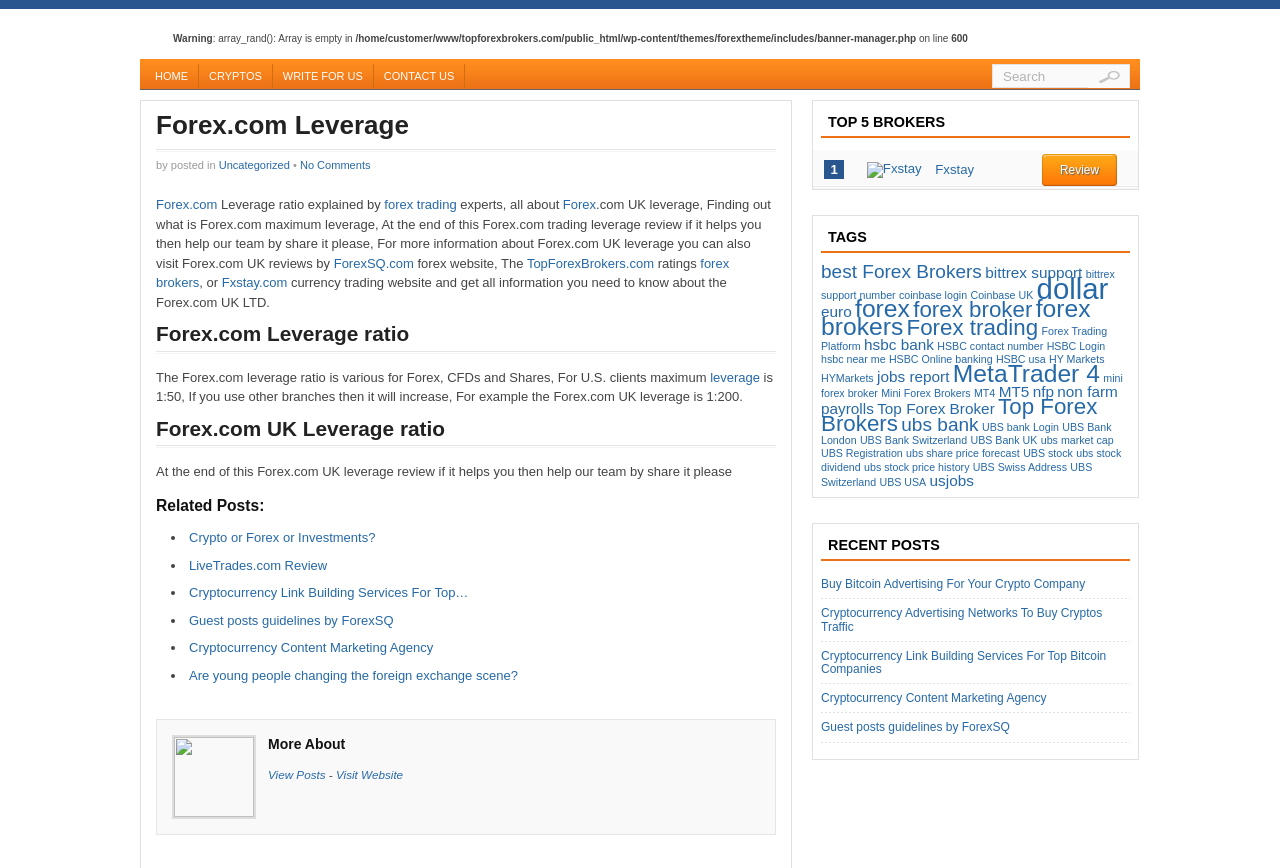Find the bounding box coordinates of the element I should click to carry out the following instruction: "Visit ForexSQ.com".

[0.261, 0.294, 0.323, 0.312]